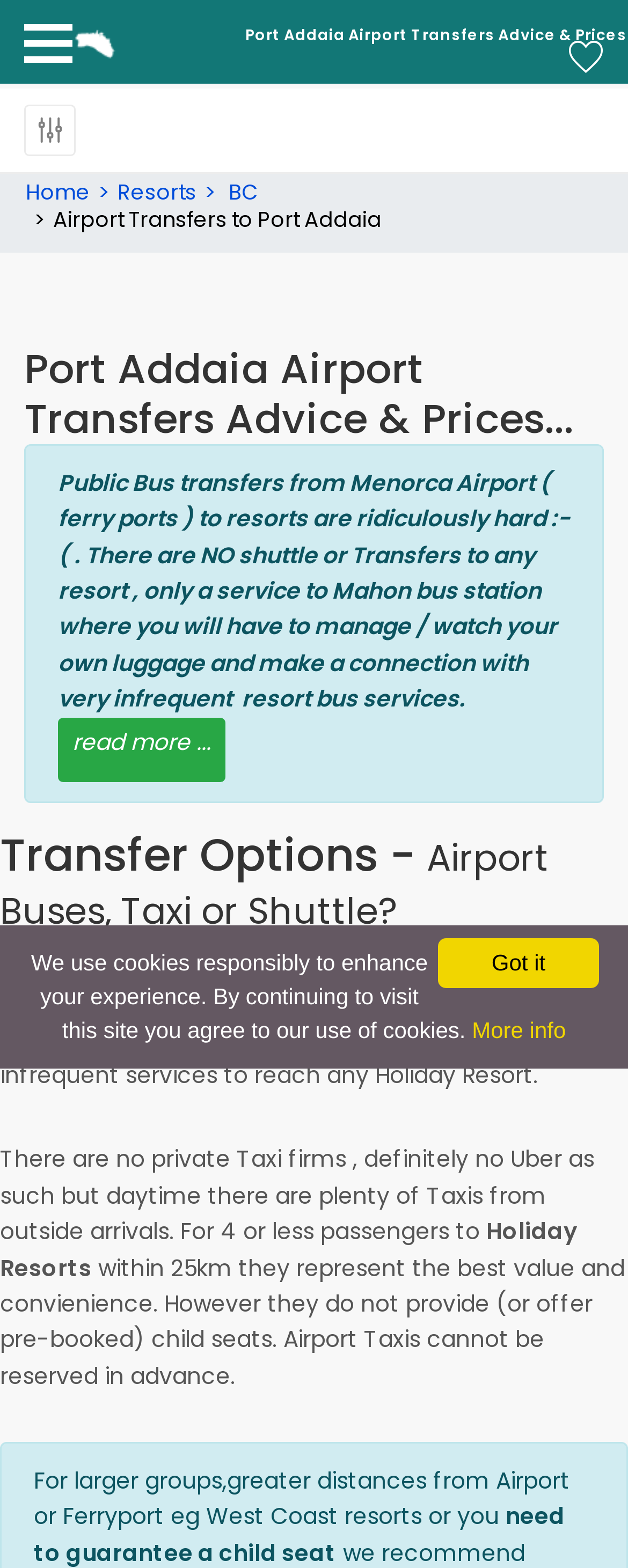Observe the image and answer the following question in detail: What is the problem with public bus transfers?

According to the alert text 'Public Bus transfers from Menorca Airport ( ferry ports ) to resorts are ridiculously hard :-(. There are NO shuttle or Transfers to any resort, only a service to Mahon bus station where you will have to manage / watch your own luggage and make a connection with very infrequent resort bus services.', public bus transfers are ridiculously hard due to the lack of direct services to resorts and the need to manage luggage and make connections at Mahon bus station.